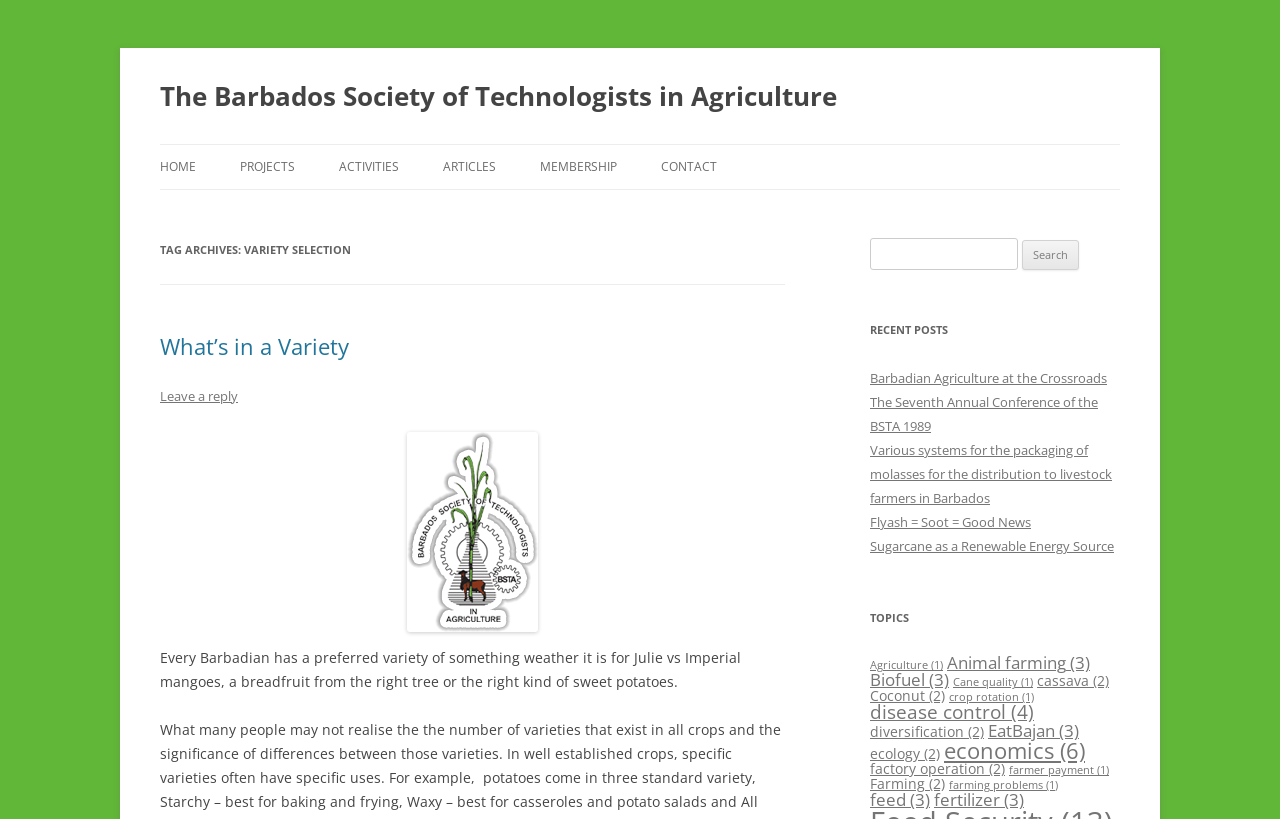Find the bounding box coordinates of the element to click in order to complete the given instruction: "Search for something."

[0.68, 0.291, 0.795, 0.33]